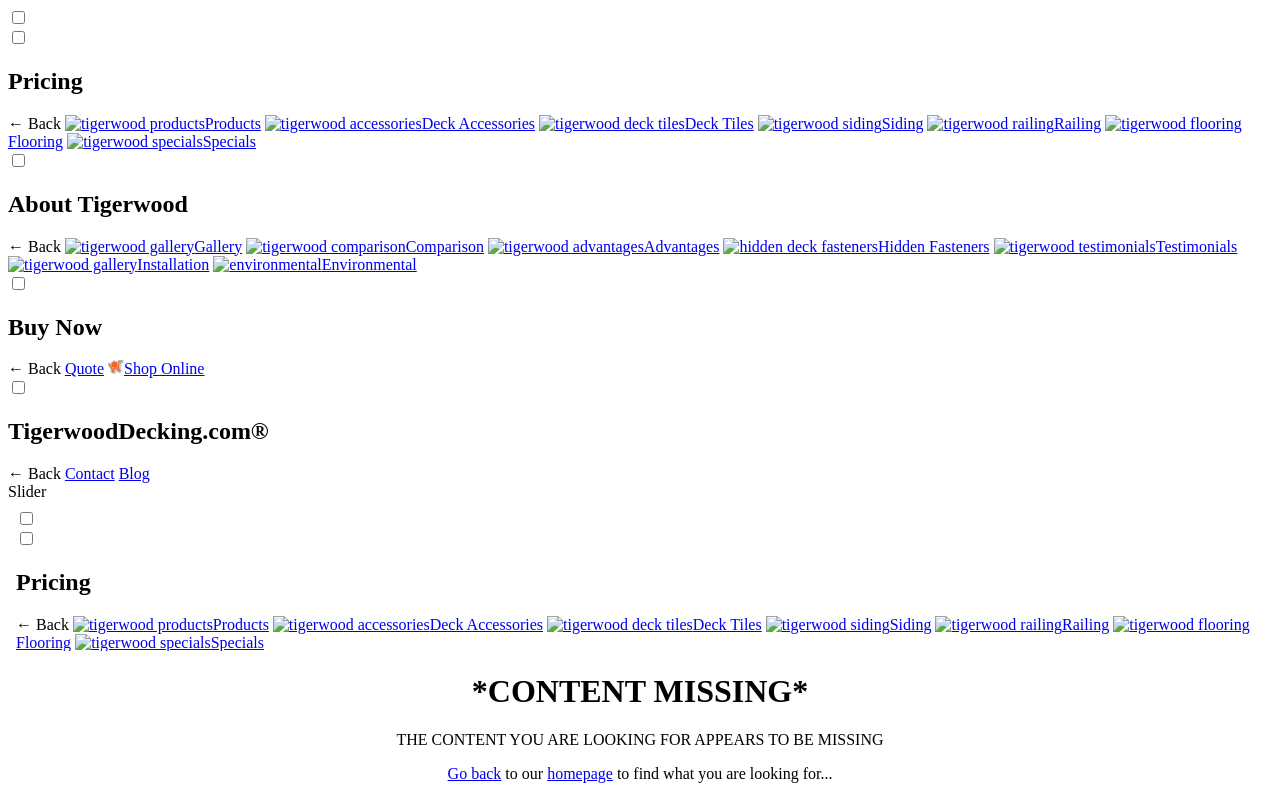Please locate the bounding box coordinates of the region I need to click to follow this instruction: "Go to About Tigerwood".

[0.006, 0.241, 0.994, 0.275]